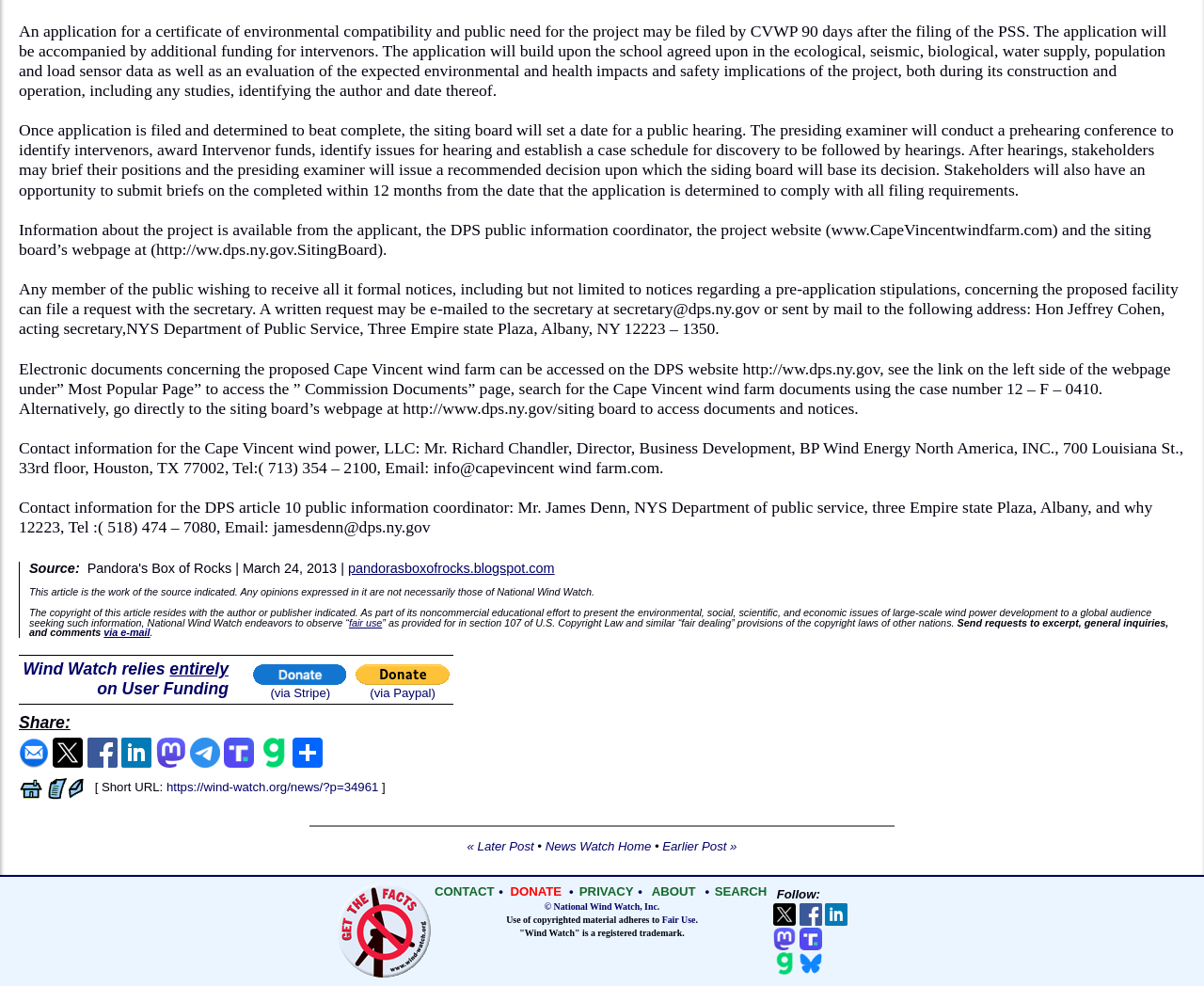Pinpoint the bounding box coordinates of the element you need to click to execute the following instruction: "Donate via Stripe". The bounding box should be represented by four float numbers between 0 and 1, in the format [left, top, right, bottom].

[0.21, 0.679, 0.289, 0.711]